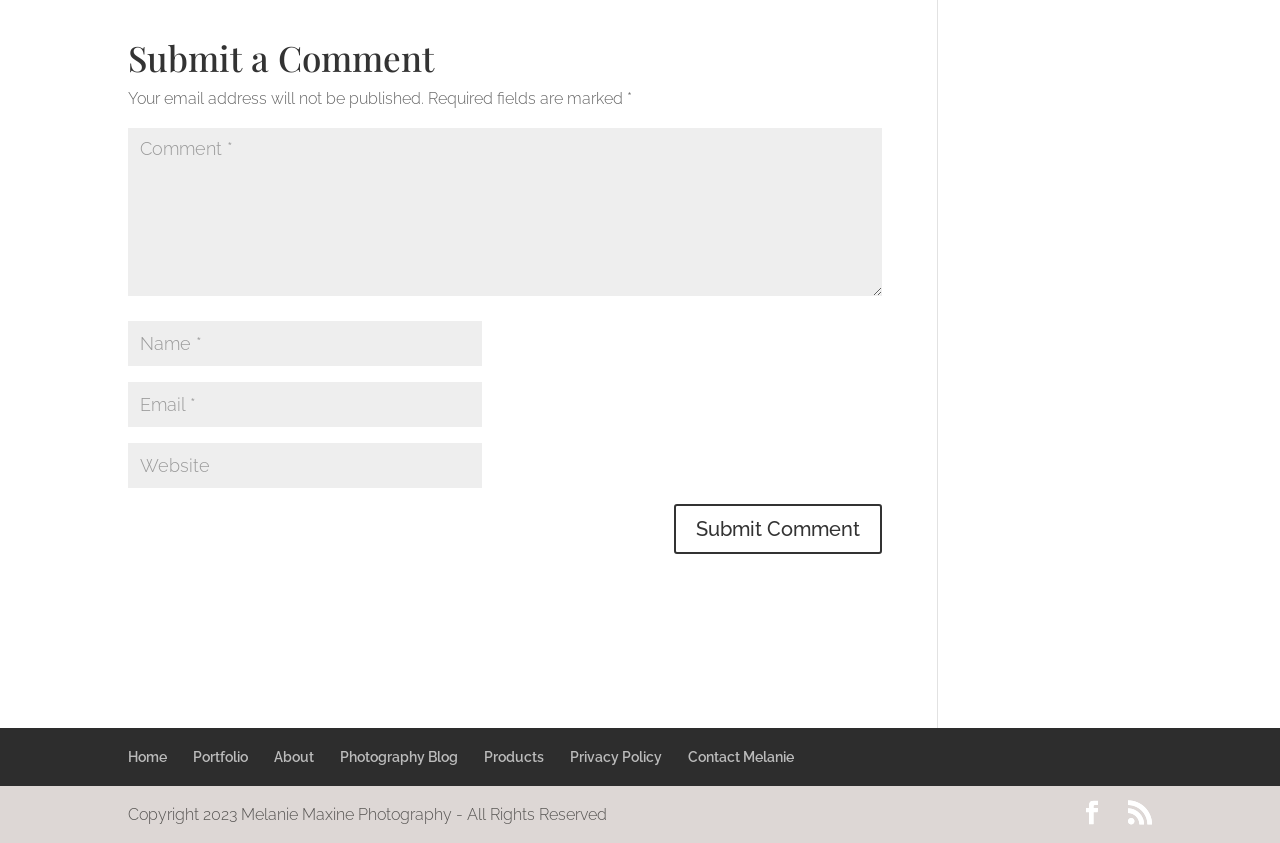Provide the bounding box for the UI element matching this description: "Photography Blog".

[0.266, 0.888, 0.358, 0.907]